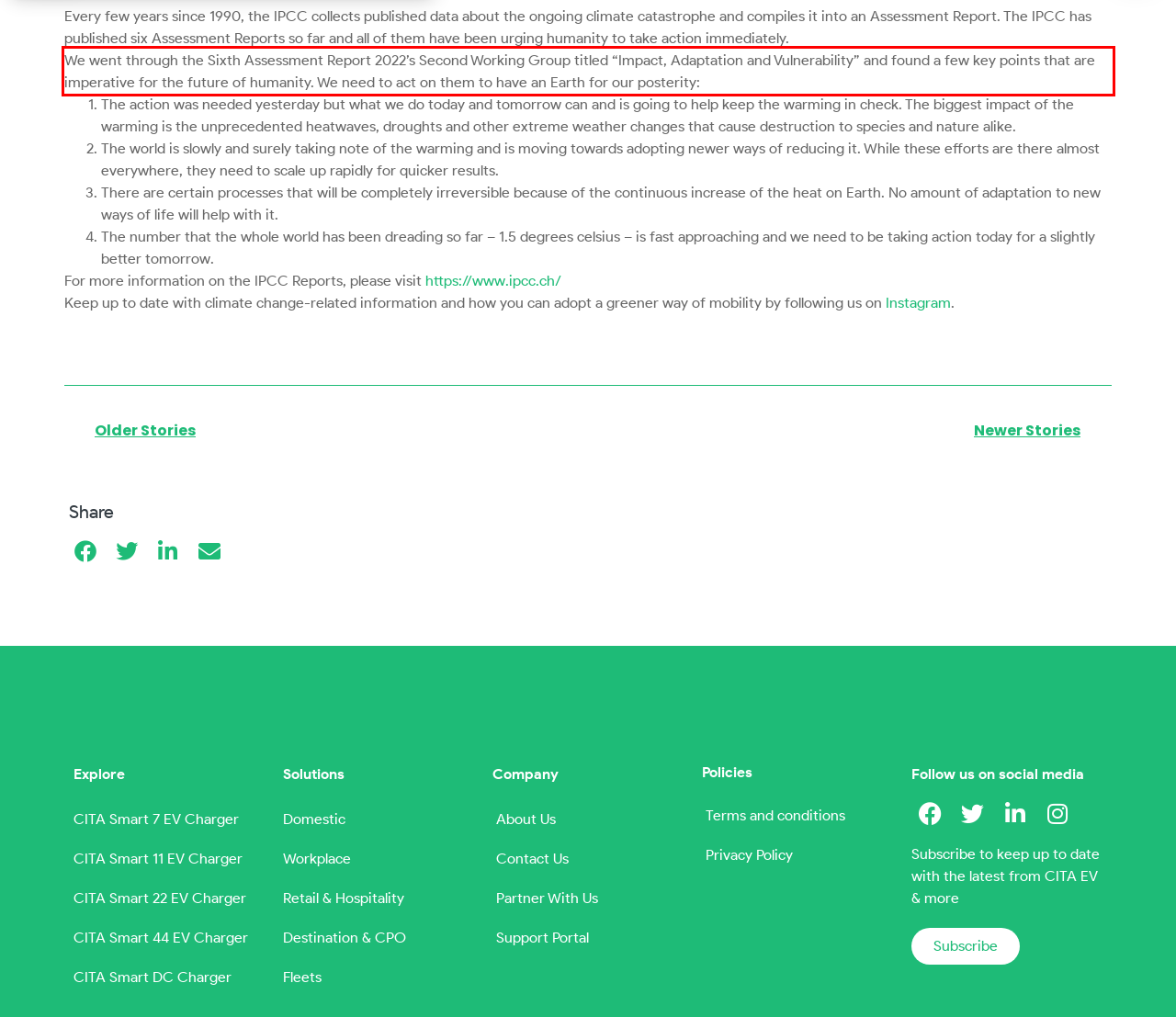Look at the screenshot of the webpage, locate the red rectangle bounding box, and generate the text content that it contains.

We went through the Sixth Assessment Report 2022’s Second Working Group titled “Impact, Adaptation and Vulnerability” and found a few key points that are imperative for the future of humanity. We need to act on them to have an Earth for our posterity: